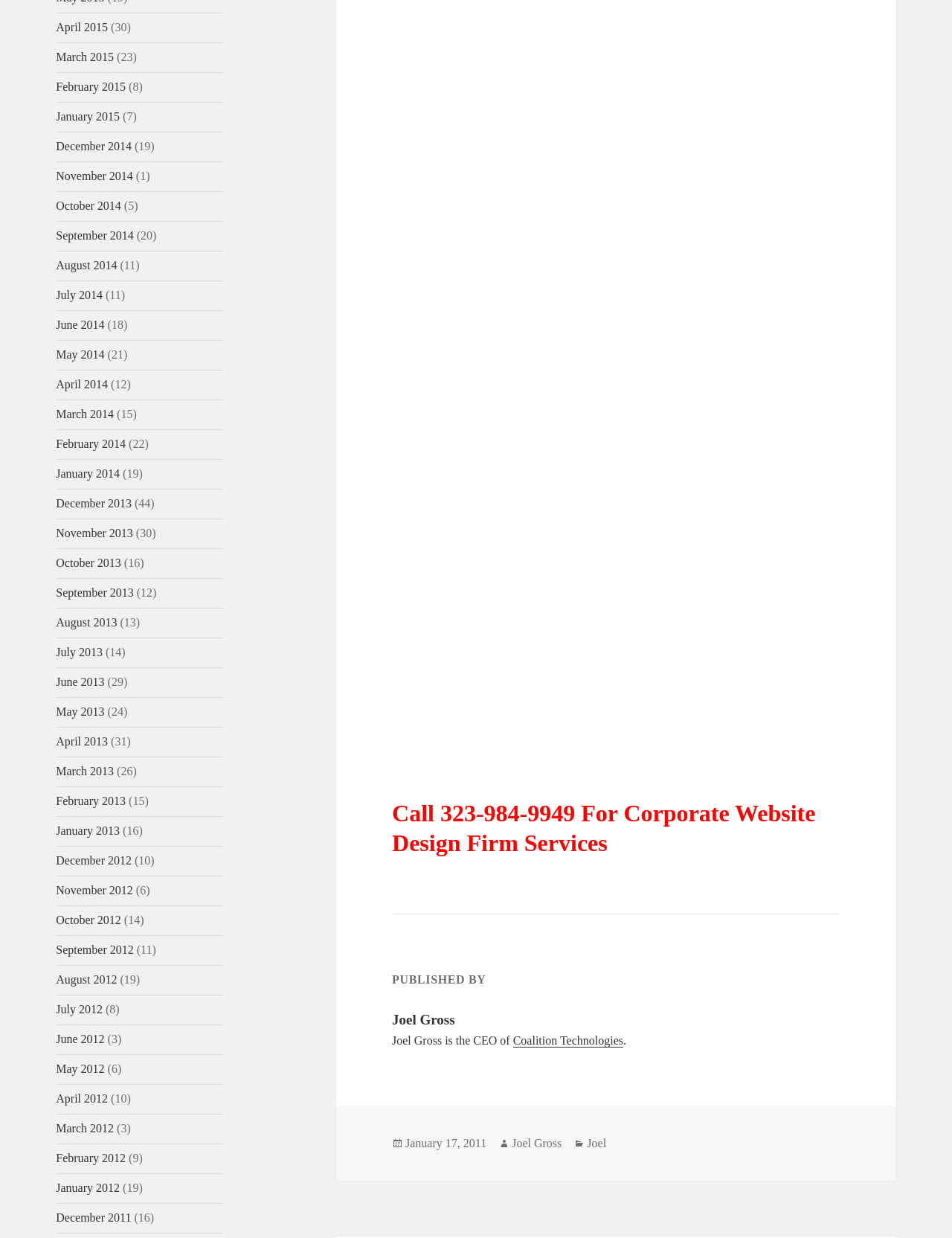Highlight the bounding box of the UI element that corresponds to this description: "February 2014".

[0.059, 0.353, 0.132, 0.364]